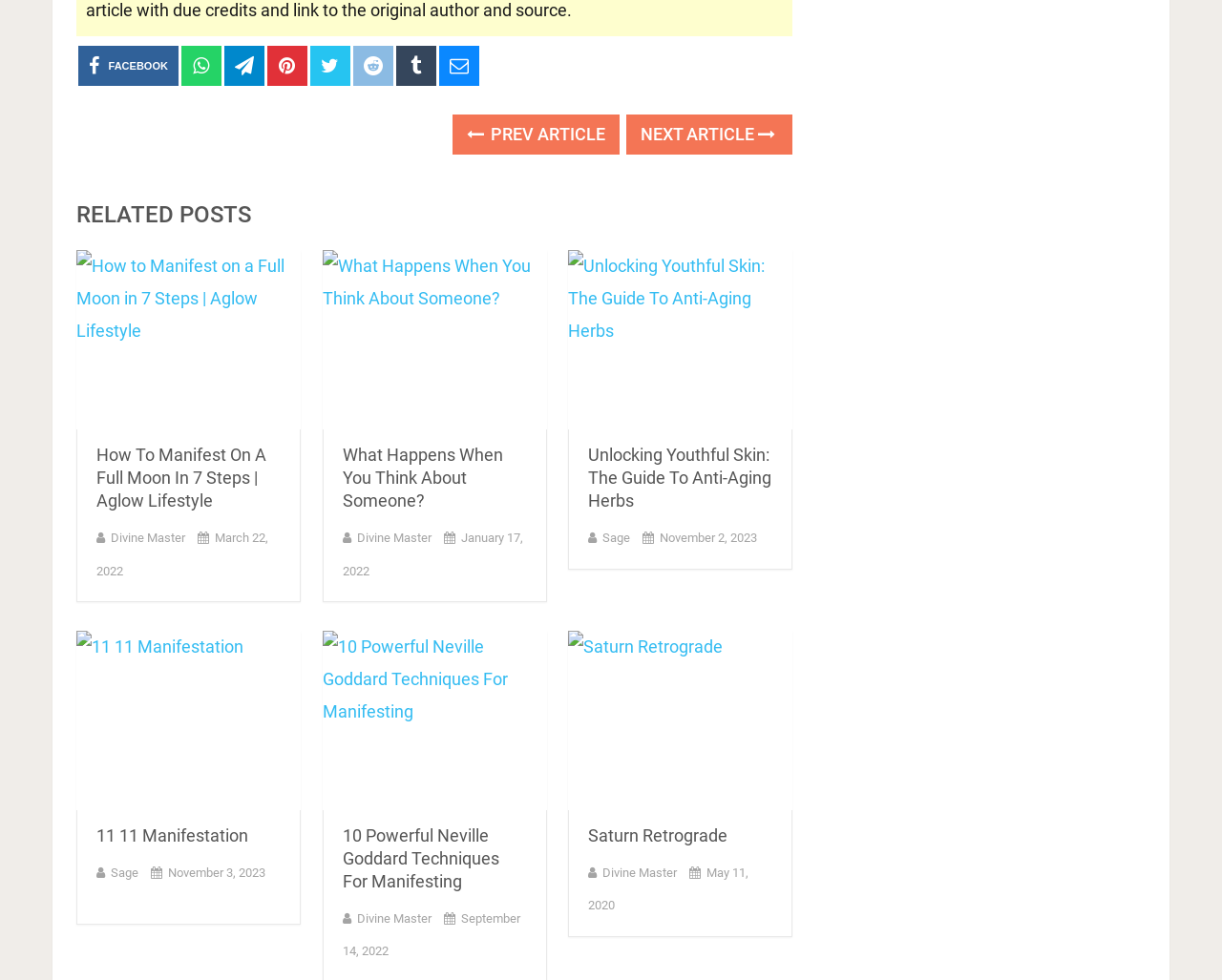Answer the question briefly using a single word or phrase: 
What is the purpose of the links at the top?

Social media links